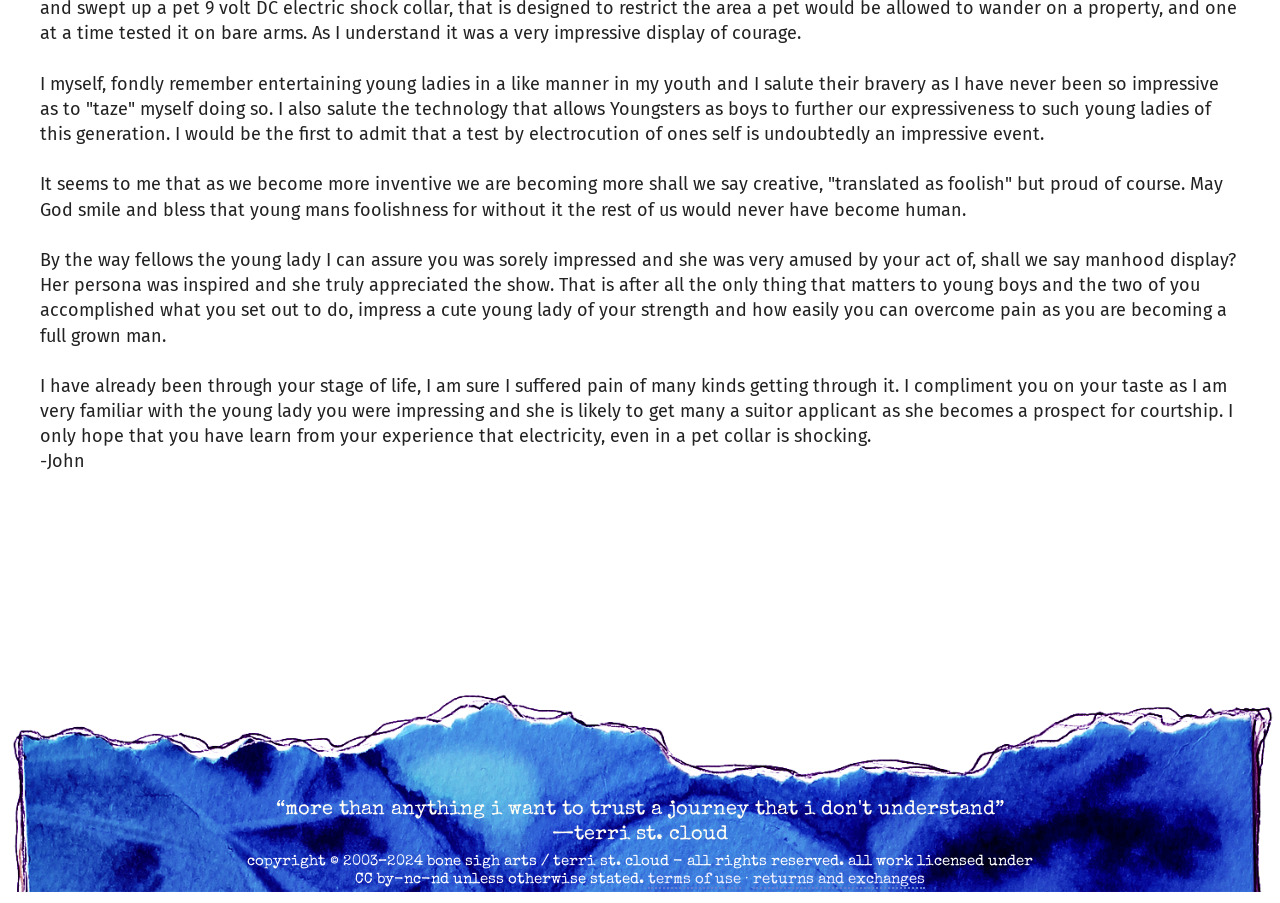Provide a single word or phrase answer to the question: 
Who is the author of the article?

John